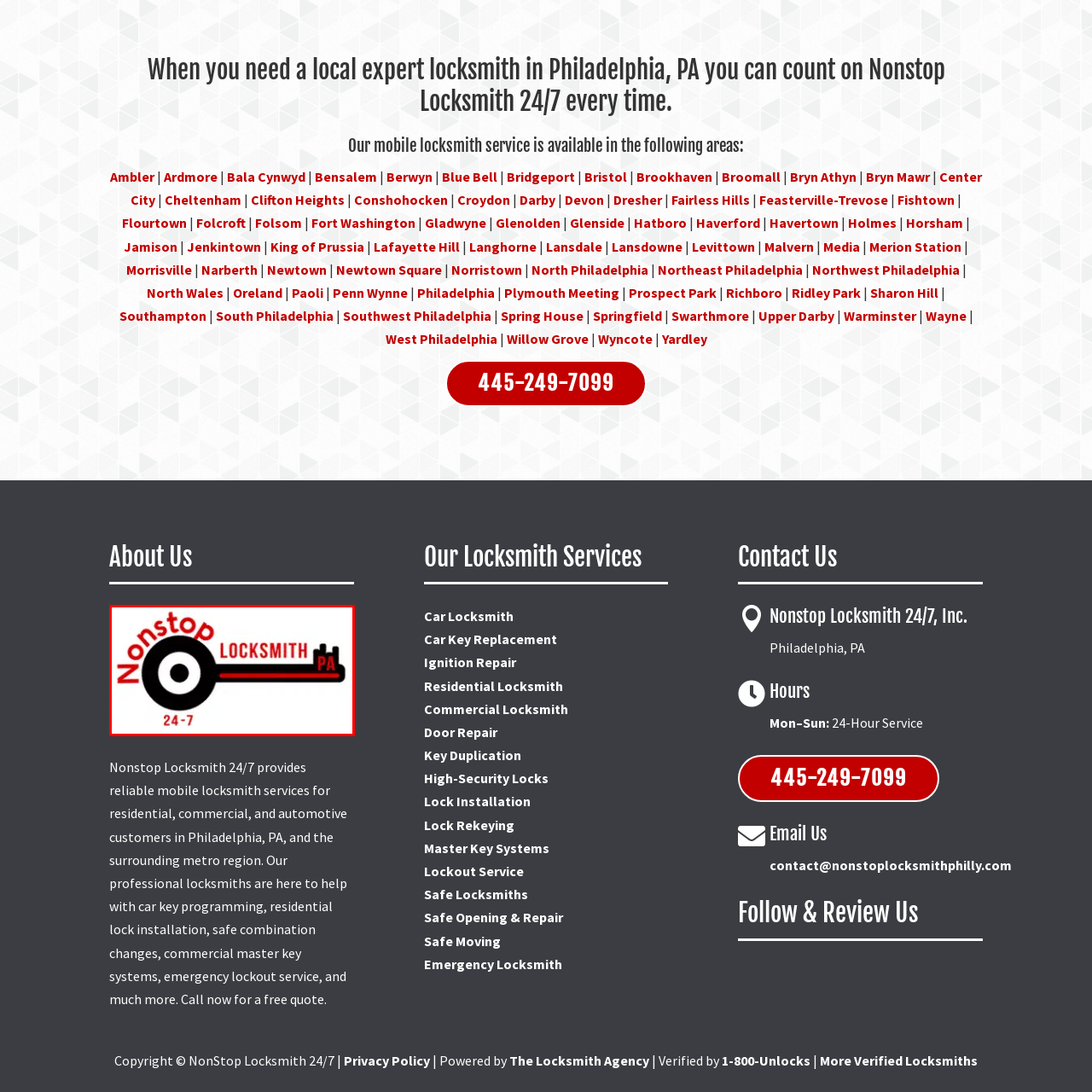What does '24-7' indicate in the logo?
Focus on the section of the image inside the red bounding box and offer an in-depth answer to the question, utilizing the information visible in the image.

The '24-7' text beneath the key design in the logo indicates that the locksmith services are available 24 hours a day, 7 days a week, emphasizing the reliability and accessibility of the services.